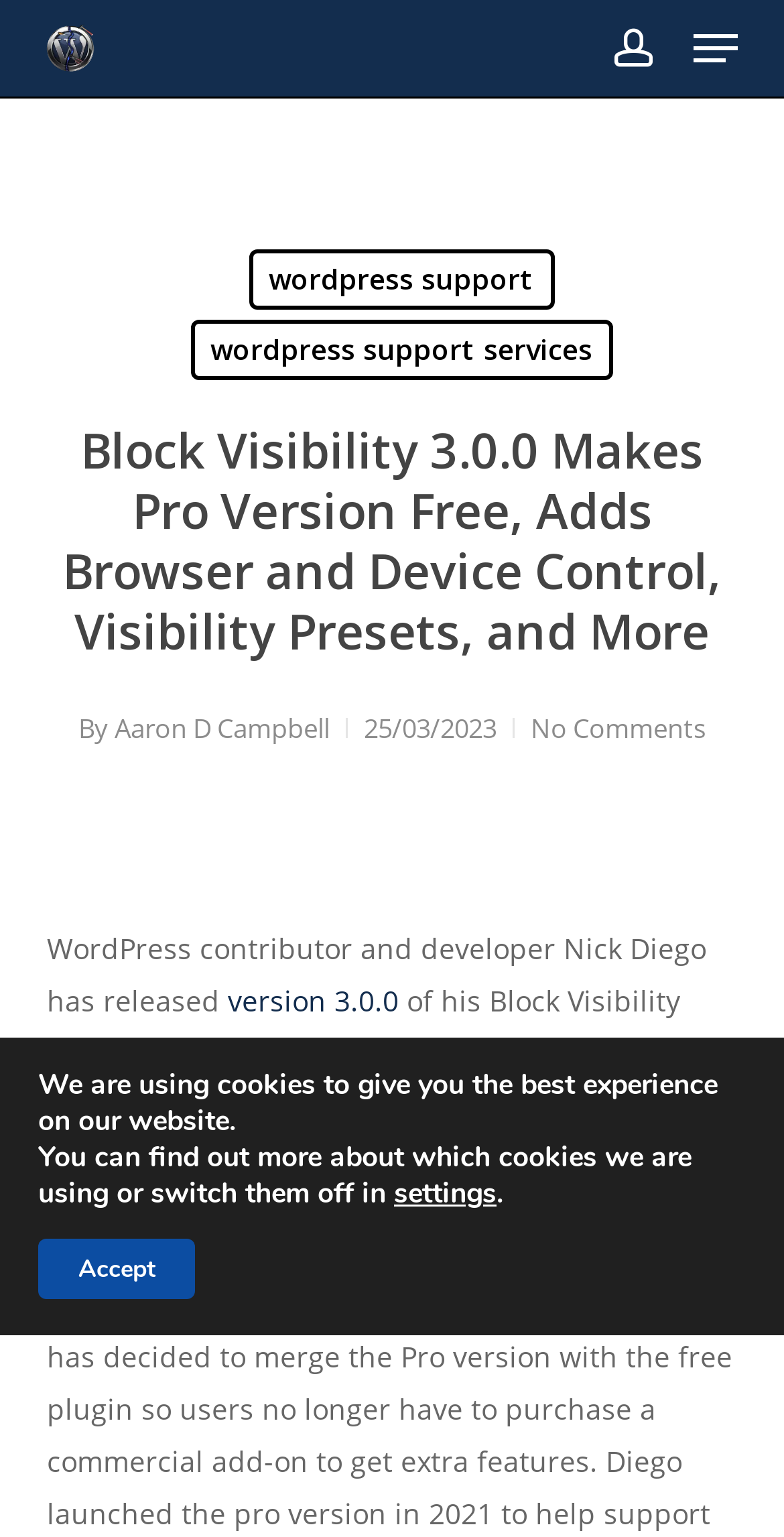From the screenshot, find the bounding box of the UI element matching this description: "Aaron D Campbell". Supply the bounding box coordinates in the form [left, top, right, bottom], each a float between 0 and 1.

[0.146, 0.462, 0.421, 0.485]